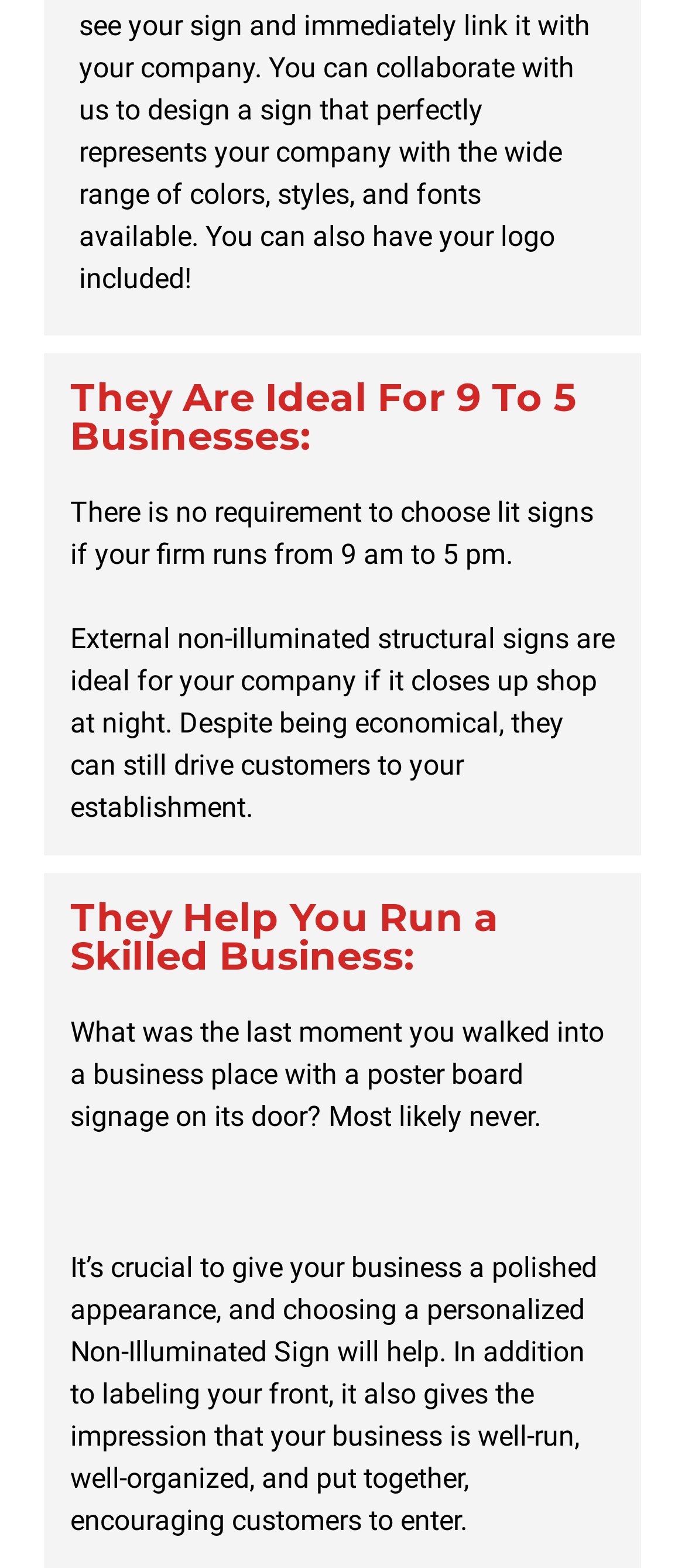Identify and provide the bounding box for the element described by: "Get Quote Now".

[0.021, 0.819, 0.28, 0.838]